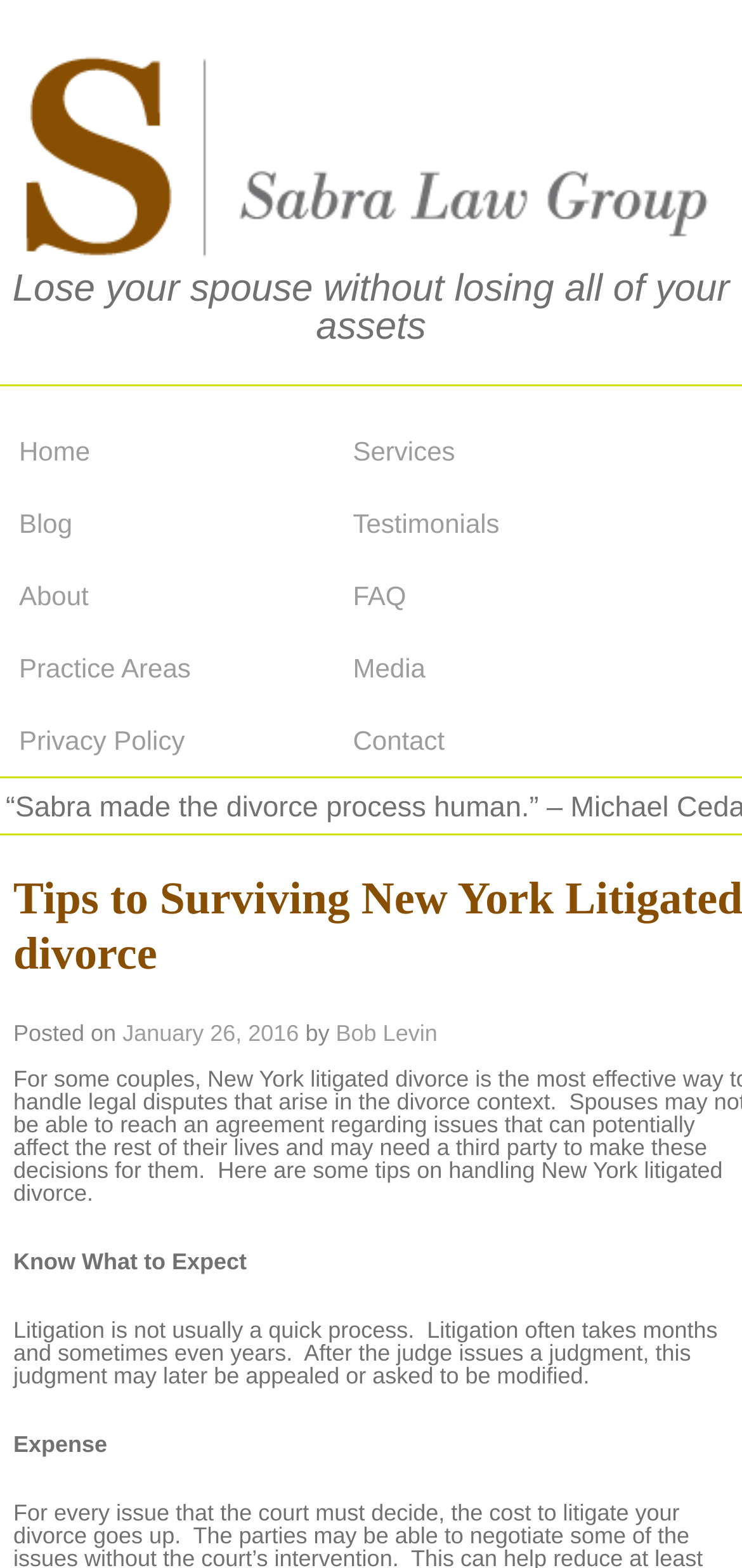Can you specify the bounding box coordinates of the area that needs to be clicked to fulfill the following instruction: "Click the 'Services' link"?

[0.45, 0.265, 0.9, 0.311]